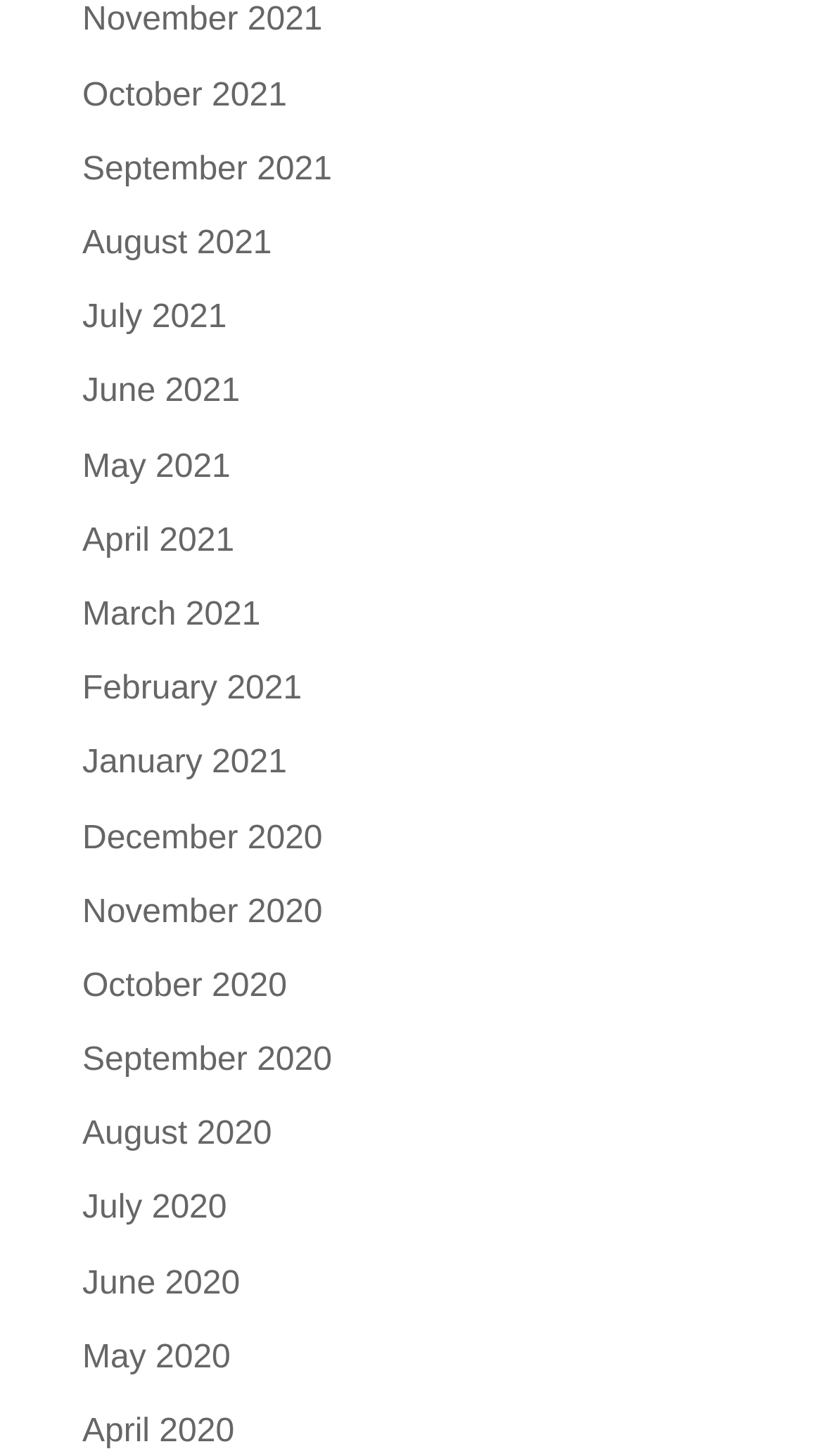Please respond in a single word or phrase: 
How many months are listed?

24